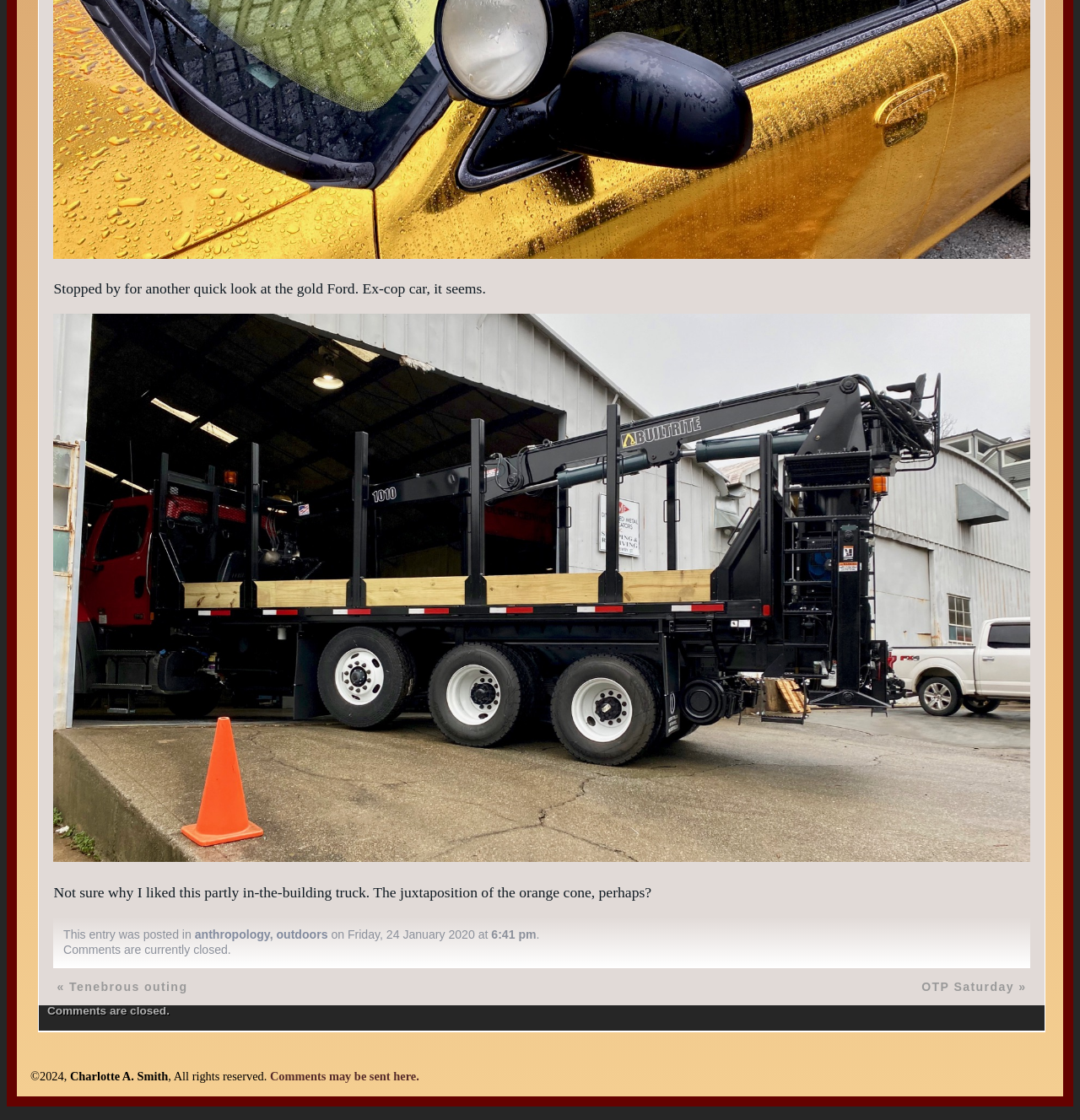What is the name of the author?
Refer to the screenshot and answer in one word or phrase.

Charlotte A. Smith